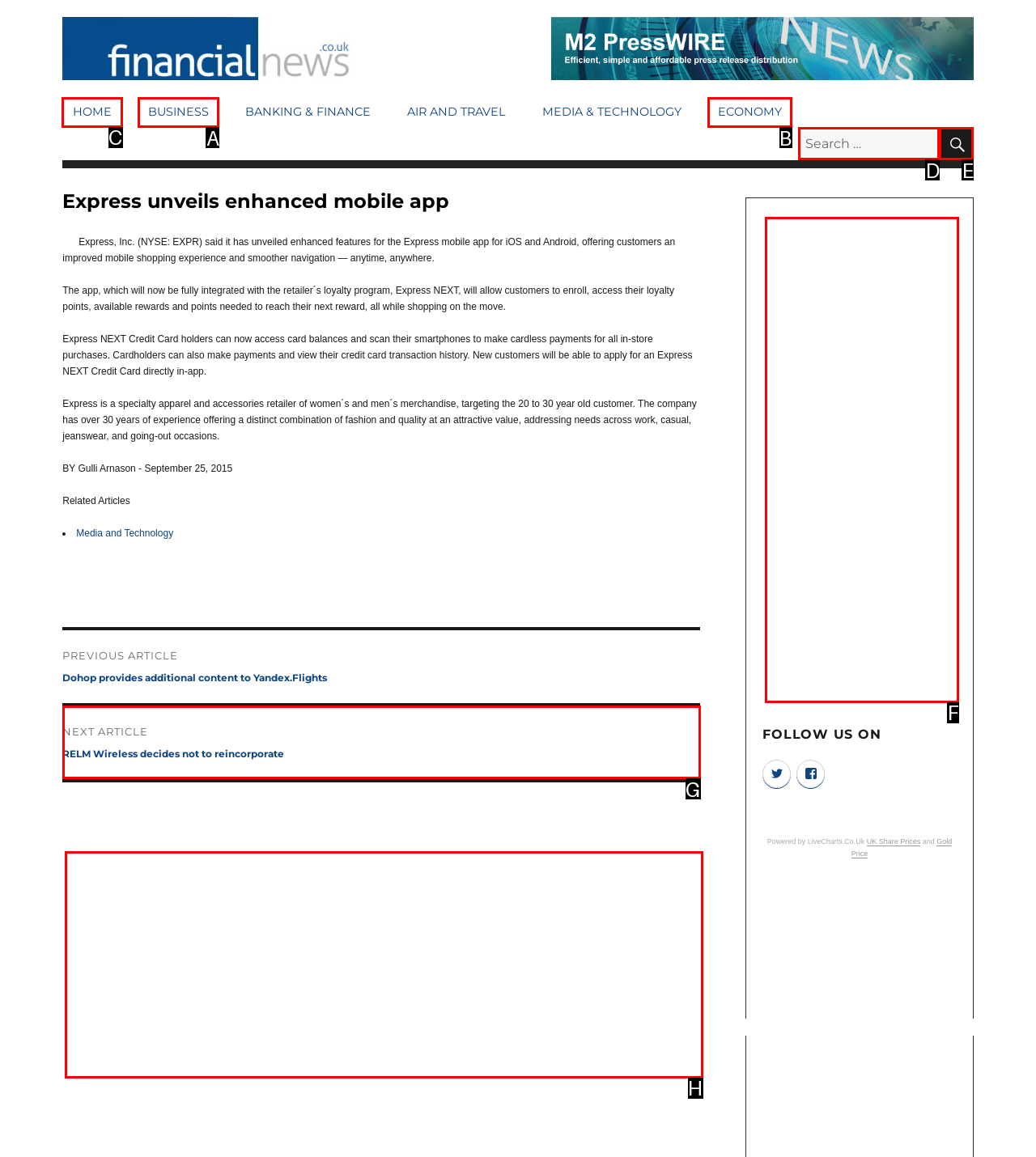Determine the letter of the element to click to accomplish this task: Go to HOME page. Respond with the letter.

C